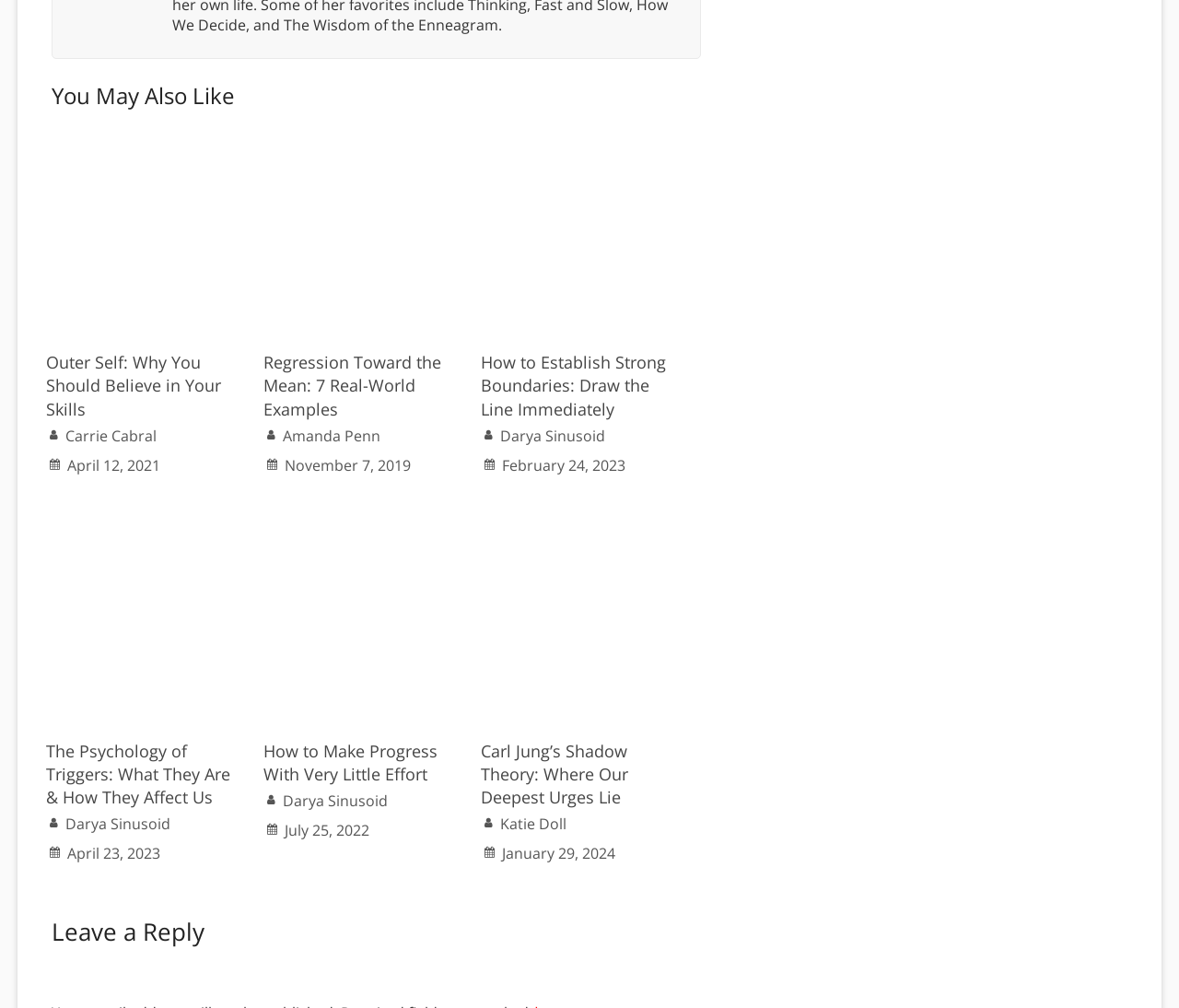Please determine the bounding box coordinates, formatted as (top-left x, top-left y, bottom-right x, bottom-right y), with all values as floating point numbers between 0 and 1. Identify the bounding box of the region described as: Darya Sinusoid

[0.055, 0.808, 0.144, 0.828]